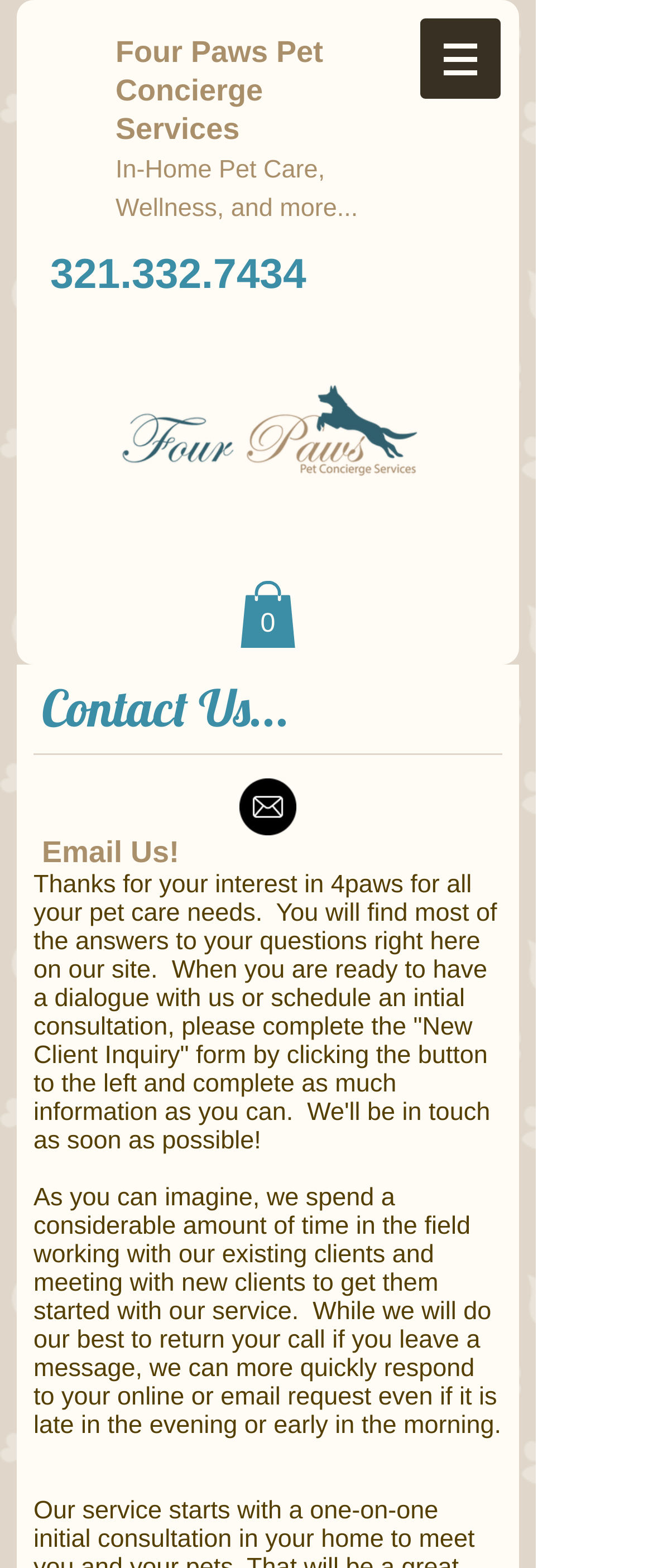Identify the bounding box of the UI element that matches this description: "321.332.7434".

[0.077, 0.16, 0.469, 0.19]